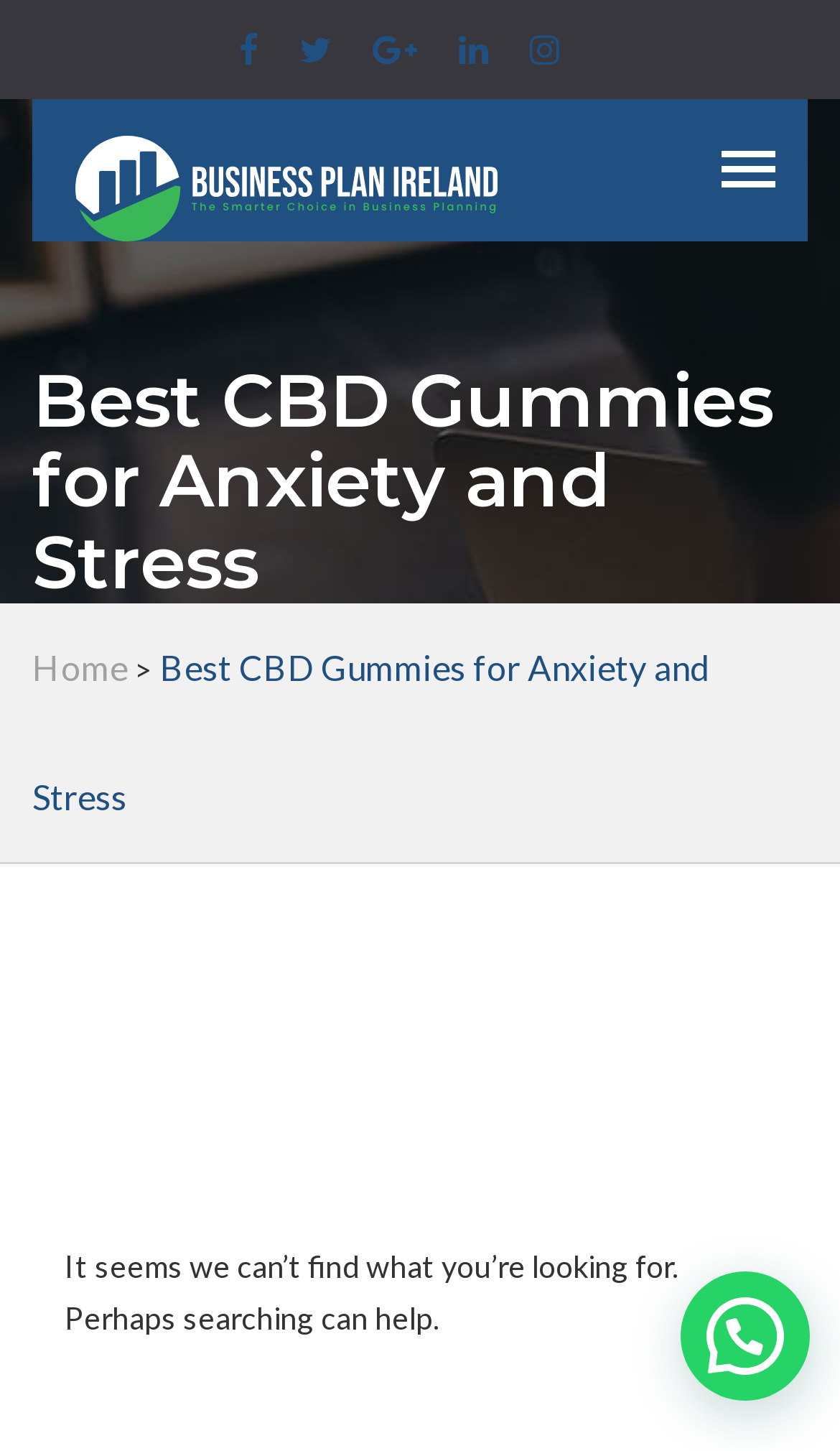Respond with a single word or phrase:
What is the function of the button on the top right?

Toggle navigation